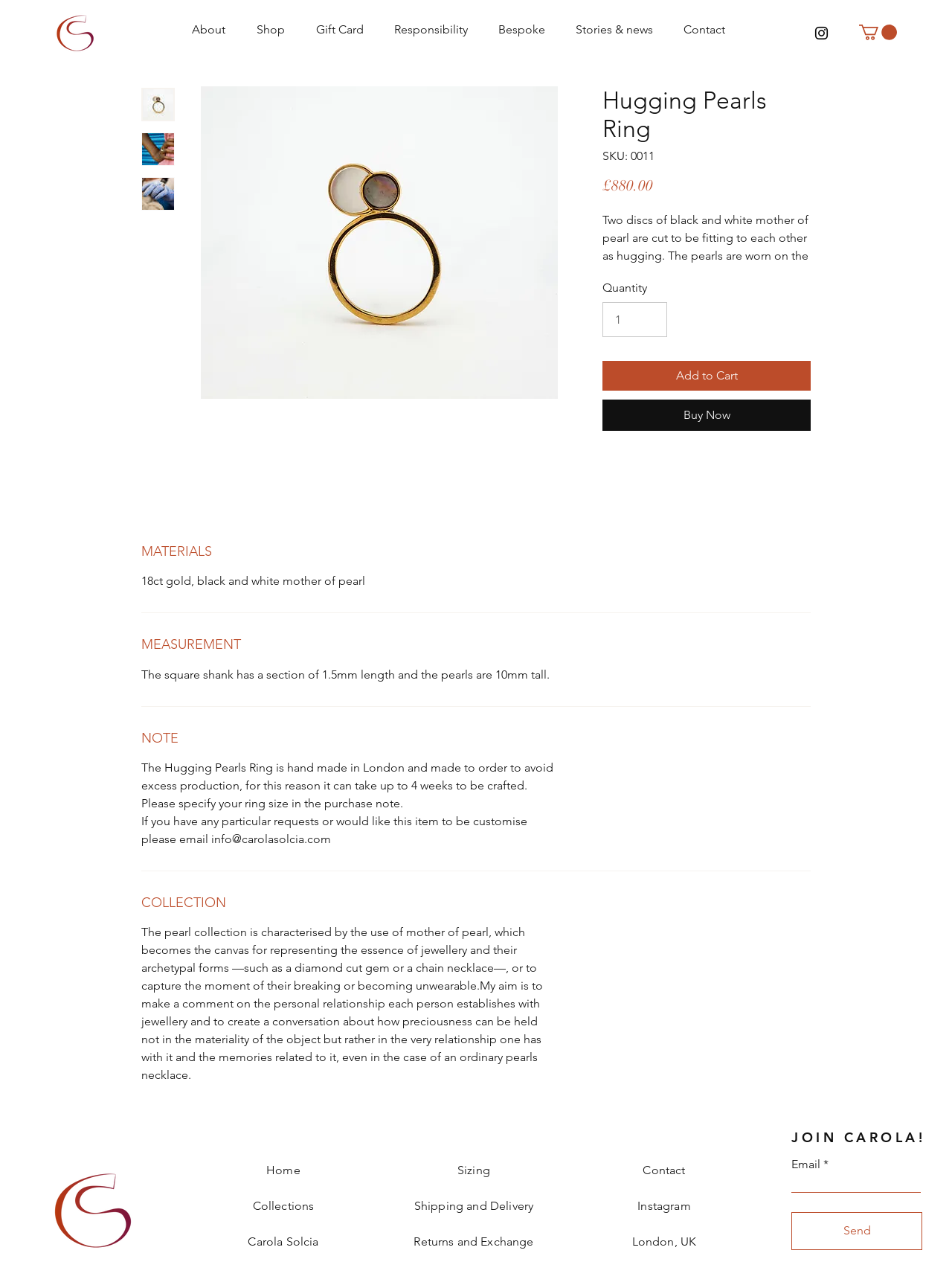Analyze the image and give a detailed response to the question:
What is the material of the Hugging Pearls Ring?

I found the material of the Hugging Pearls Ring by looking at the 'MATERIALS' section, where it is listed as '18ct gold, black and white mother of pearl'.